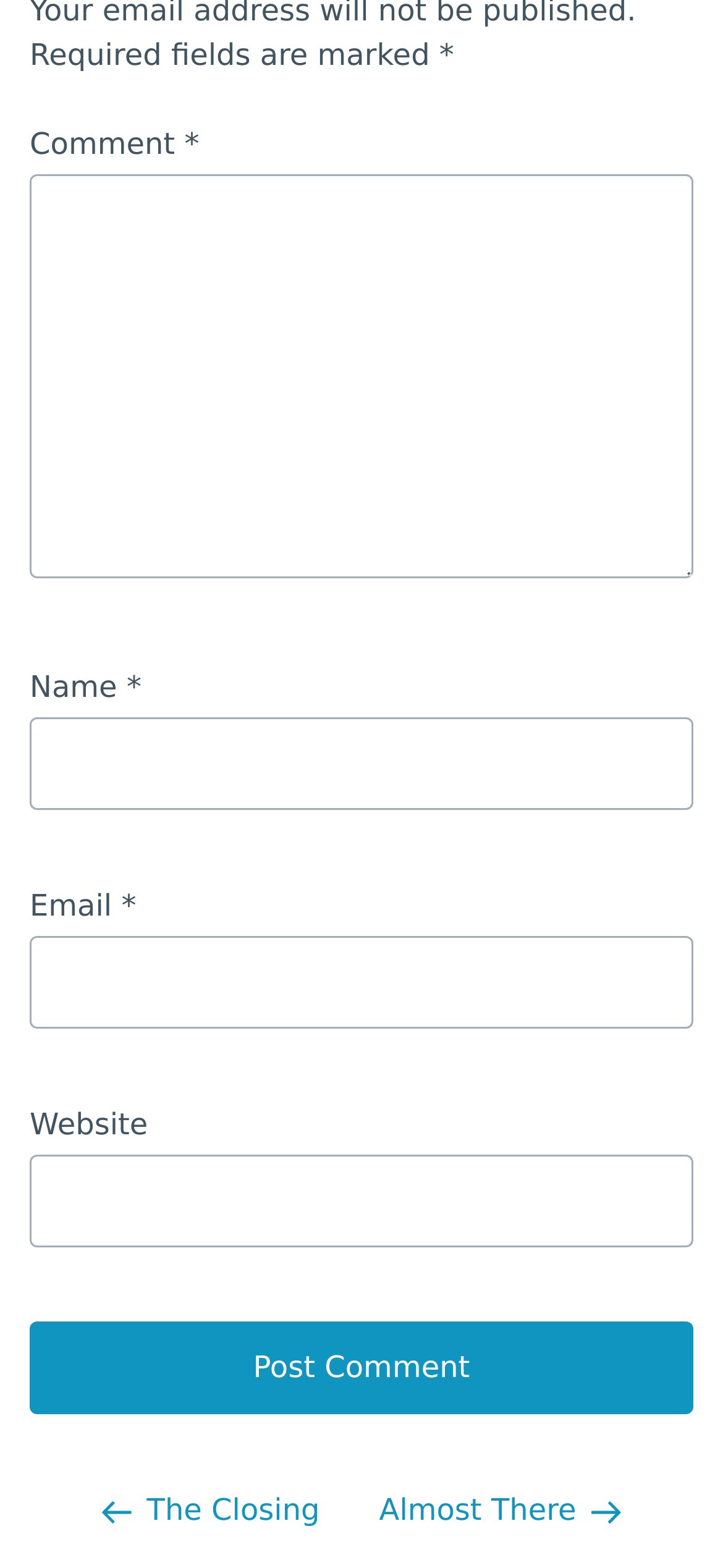Provide your answer in one word or a succinct phrase for the question: 
Is the 'Email' field required?

Yes